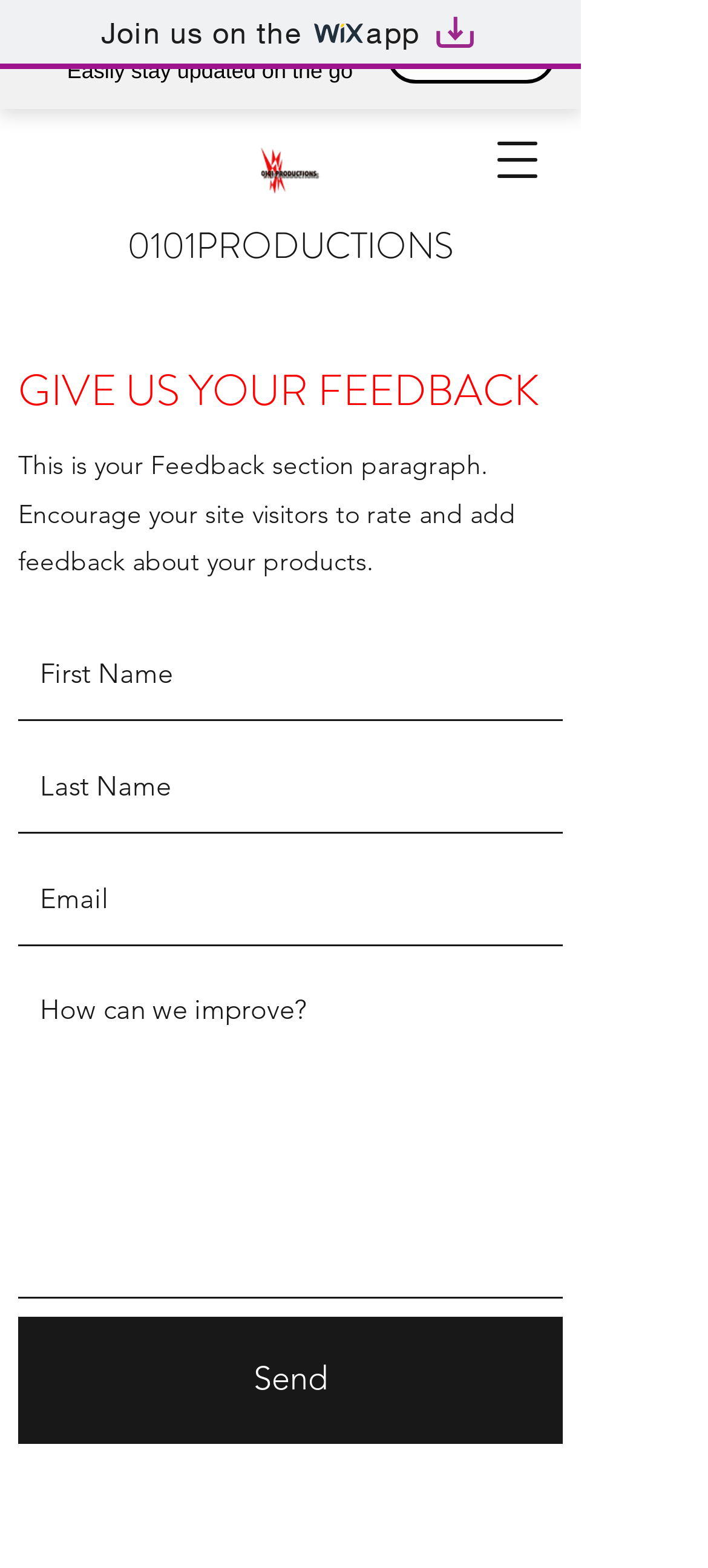Use a single word or phrase to answer the question:
What is the heading above the feedback form?

GIVE US YOUR FEEDBACK